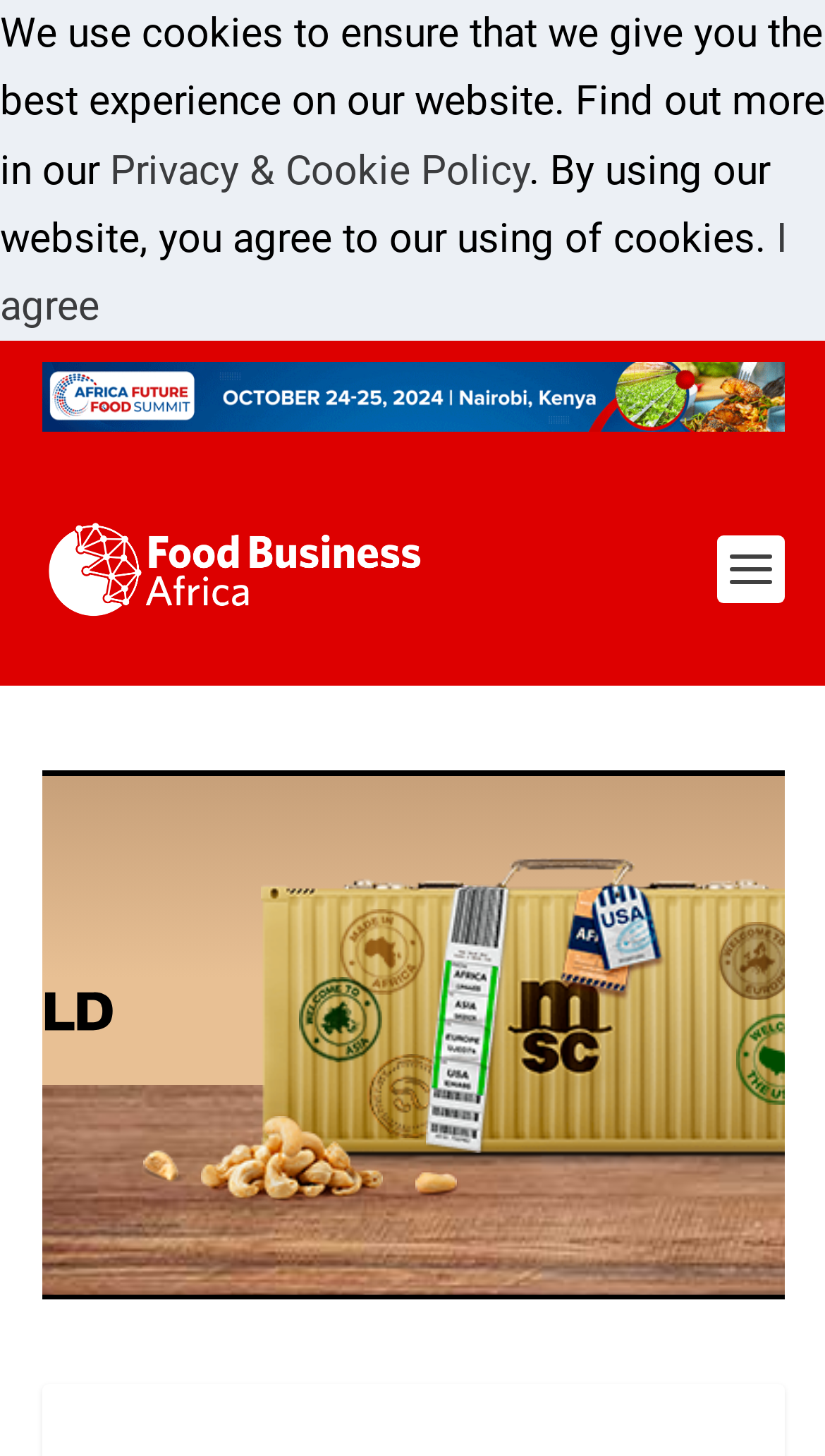What is the content of the static text?
Answer the question with a single word or phrase, referring to the image.

We use cookies to ensure...